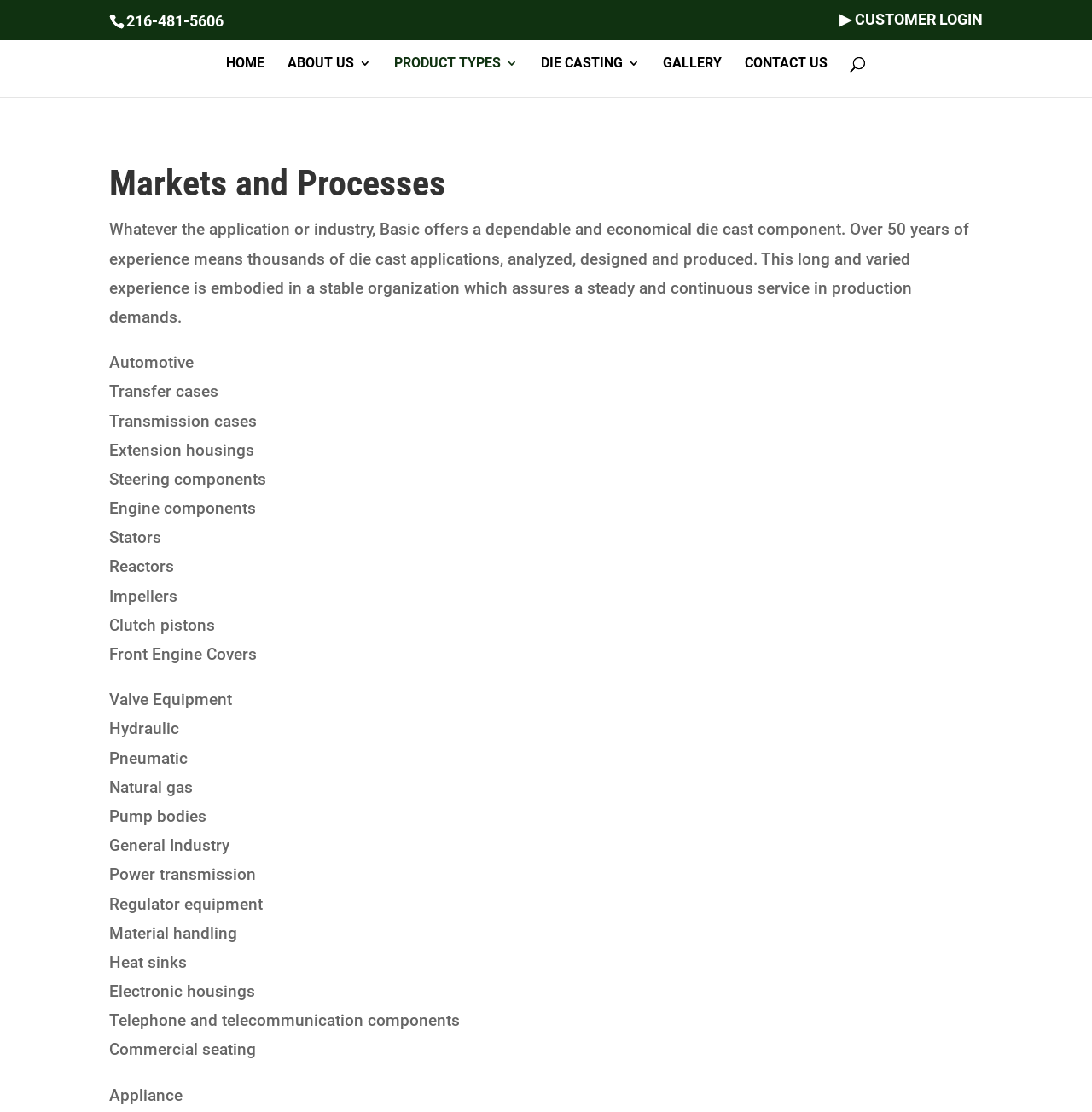Analyze and describe the webpage in a detailed narrative.

The webpage is about Markets and Processes of Basic Aluminum Casting Co. At the top left, there is a phone number "216-481-5606" displayed. On the top right, there is a customer login link "▶ CUSTOMER LOGIN" and a search bar with a searchbox labeled "Search for:". 

Below the search bar, there are six navigation links: "HOME", "ABOUT US 3", "PRODUCT TYPES 3", "DIE CASTING 3", "GALLERY", and "CONTACT US", arranged horizontally from left to right.

The main content of the webpage is divided into two sections. The first section has a heading "Markets and Processes" and a paragraph of text describing the company's experience and capabilities in die casting. 

The second section lists various markets and processes that the company serves, including Automotive, Hydraulic, Pneumatic, Natural gas, General Industry, Power transmission, Regulator equipment, Material handling, Heat sinks, Electronic housings, Telephone and telecommunication components, Commercial seating, and Appliance. Each market or process is listed as a separate line of text, arranged vertically from top to bottom.